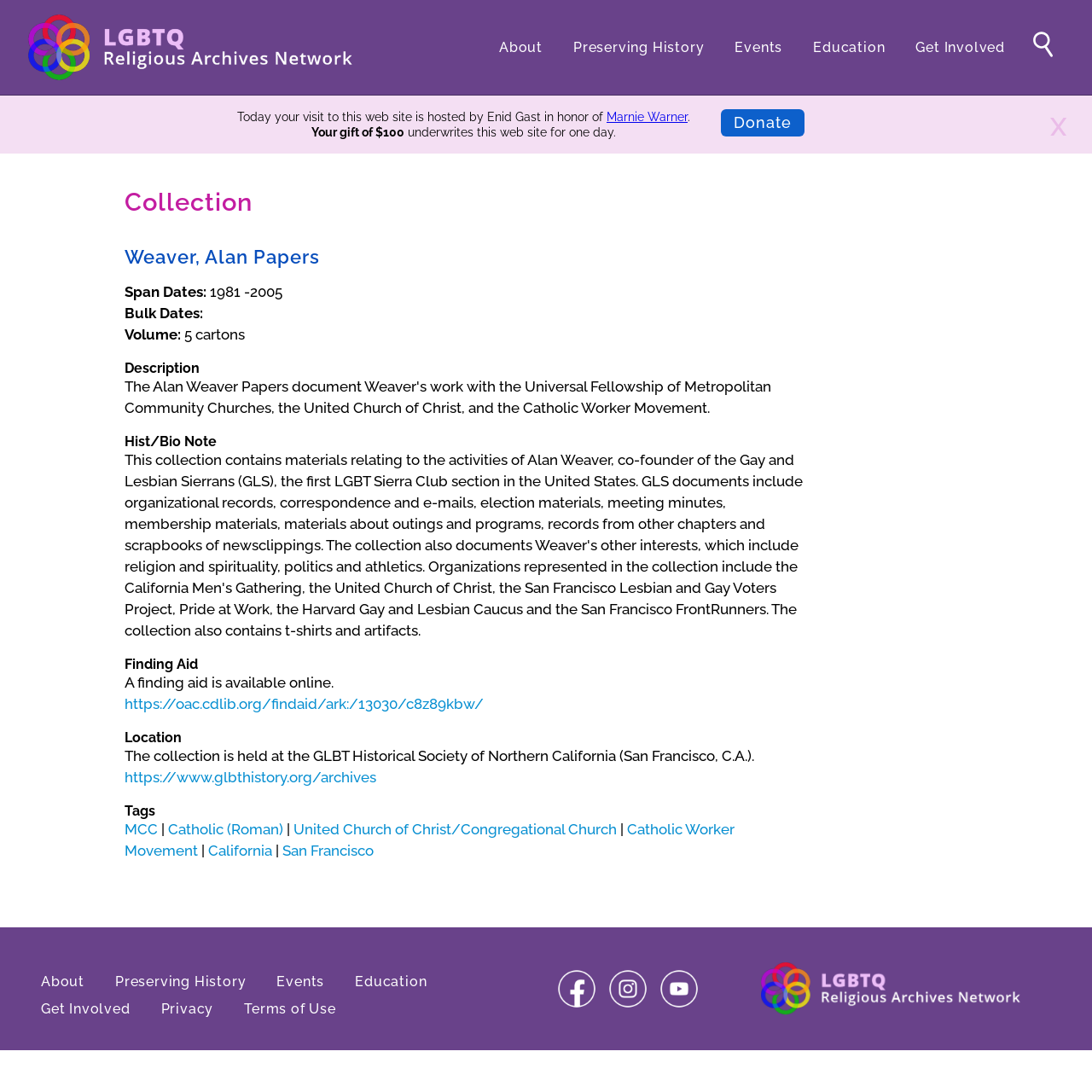Please find the bounding box coordinates of the section that needs to be clicked to achieve this instruction: "Donate to the website".

[0.66, 0.1, 0.737, 0.125]